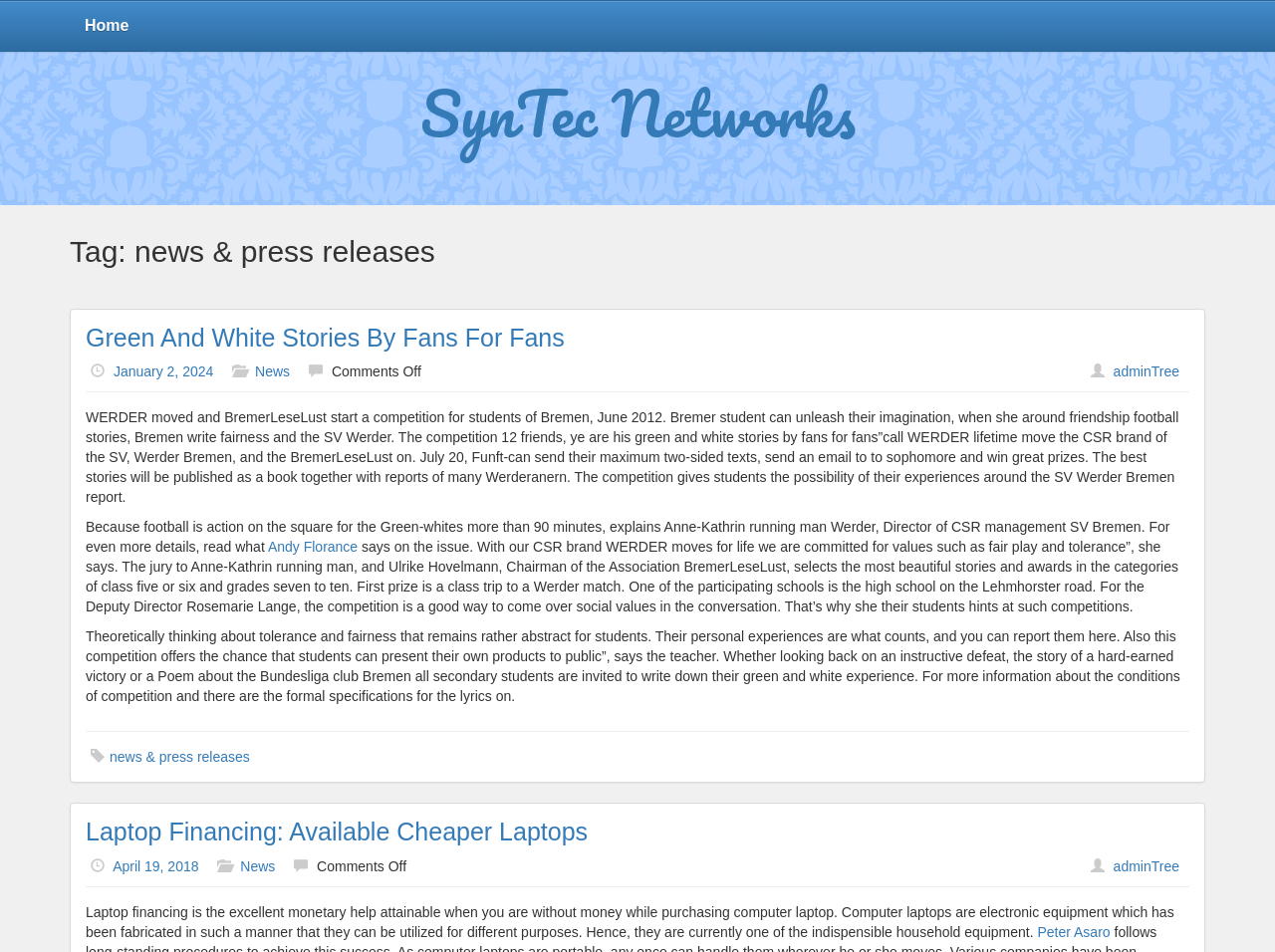Illustrate the webpage with a detailed description.

The webpage is about news and press releases from SynTec Networks. At the top, there is a navigation menu with a "Home" link on the left and the company name "SynTec Networks" on the right. Below the navigation menu, there is a heading that reads "Tag: news & press releases". 

The main content of the webpage is divided into two sections, separated by horizontal lines. The first section is about an article titled "Green And White Stories By Fans For Fans". The article has a link to read more, and it is accompanied by a date "January 2, 2024", a category "News", and a comment count "Comments Off". The article text describes a competition for students in Bremen to write stories about their experiences with SV Werder Bremen, a German football club. 

The second section is about another article titled "Laptop Financing: Available Cheaper Laptops". This article also has a link to read more, and it is accompanied by a date "April 19, 2018", a category "News", and a comment count "Comments Off". The article text describes laptop financing as a monetary help to purchase laptops when one is short of money.

There are several links and buttons scattered throughout the webpage, including links to the admin panel, links to read more about the articles, and links to specific authors.